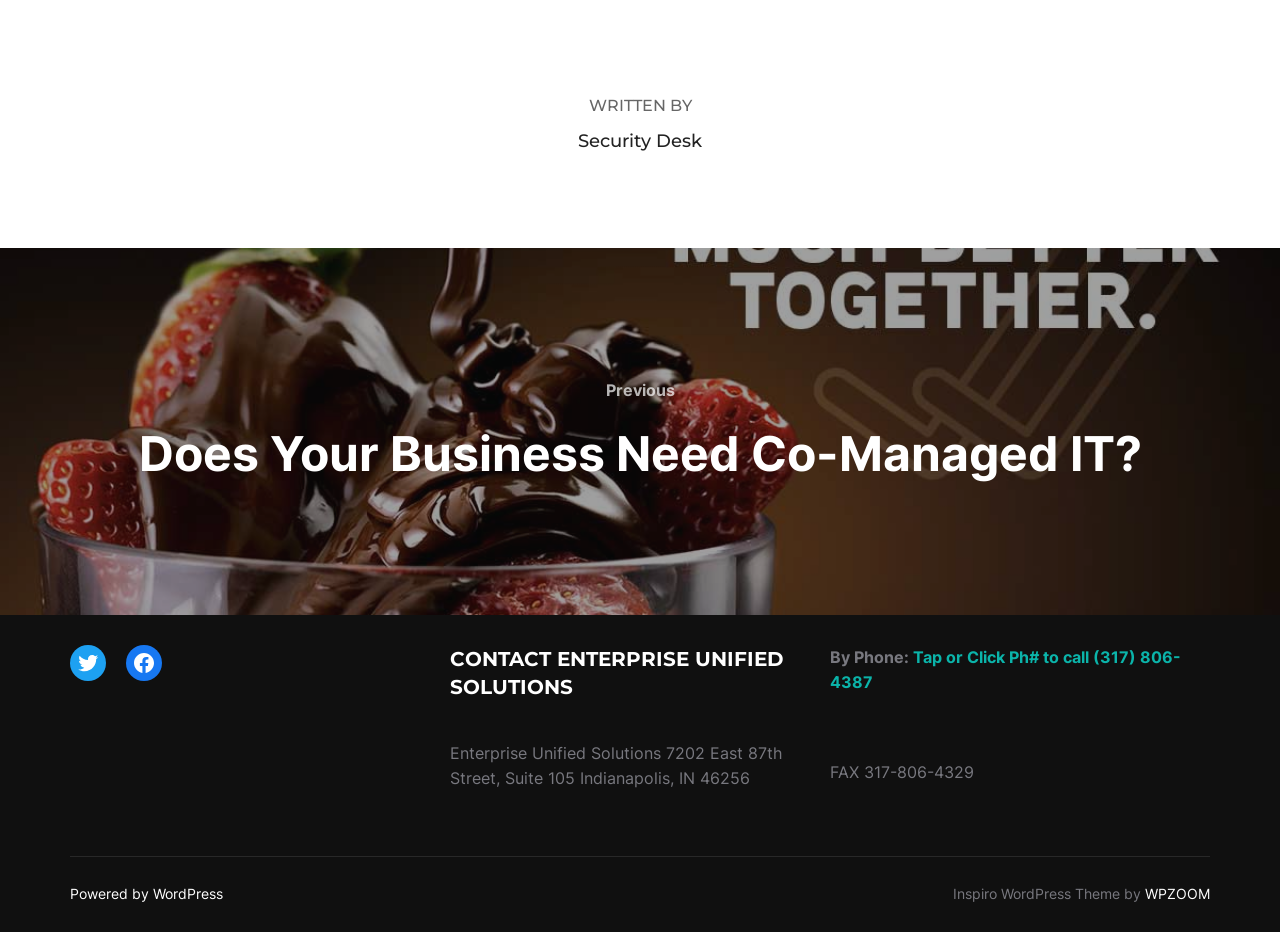Predict the bounding box coordinates for the UI element described as: "Security Desk". The coordinates should be four float numbers between 0 and 1, presented as [left, top, right, bottom].

[0.452, 0.14, 0.548, 0.164]